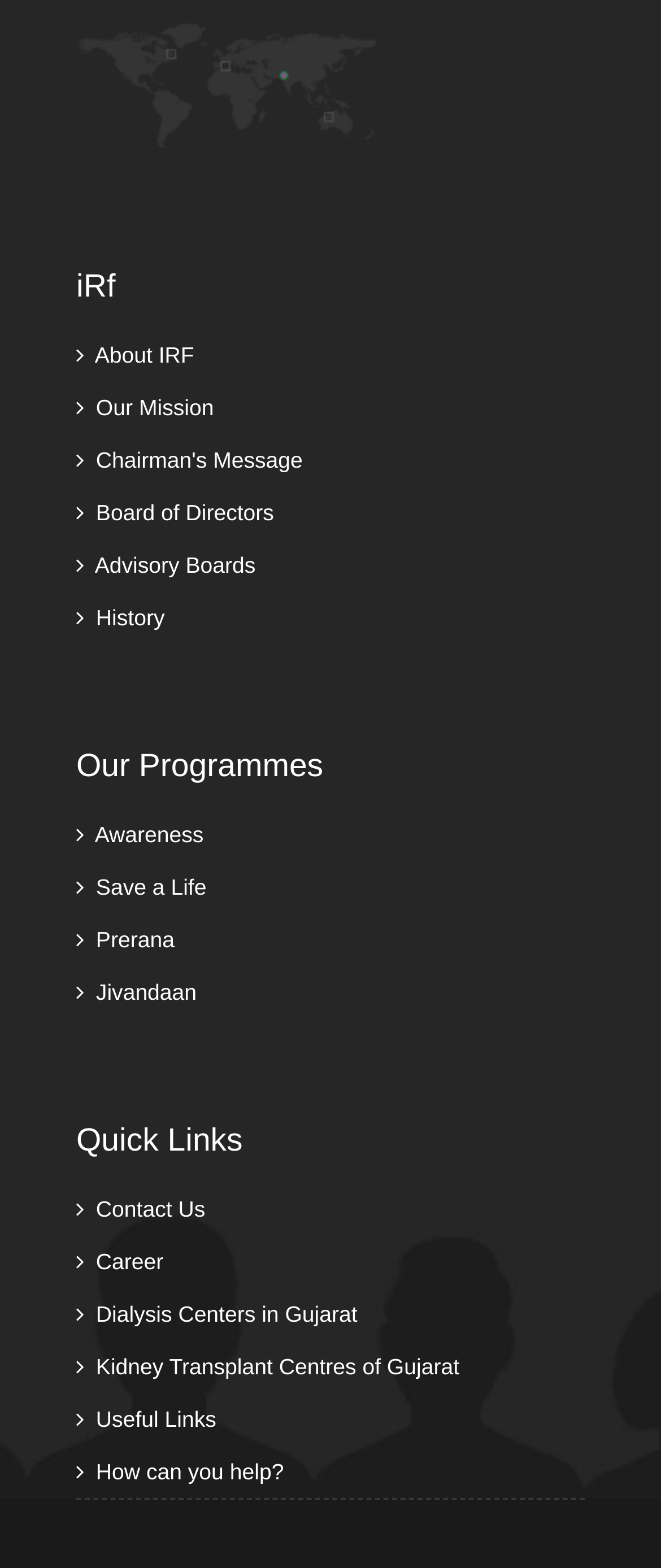Please mark the bounding box coordinates of the area that should be clicked to carry out the instruction: "View About IRF".

[0.115, 0.218, 0.294, 0.234]